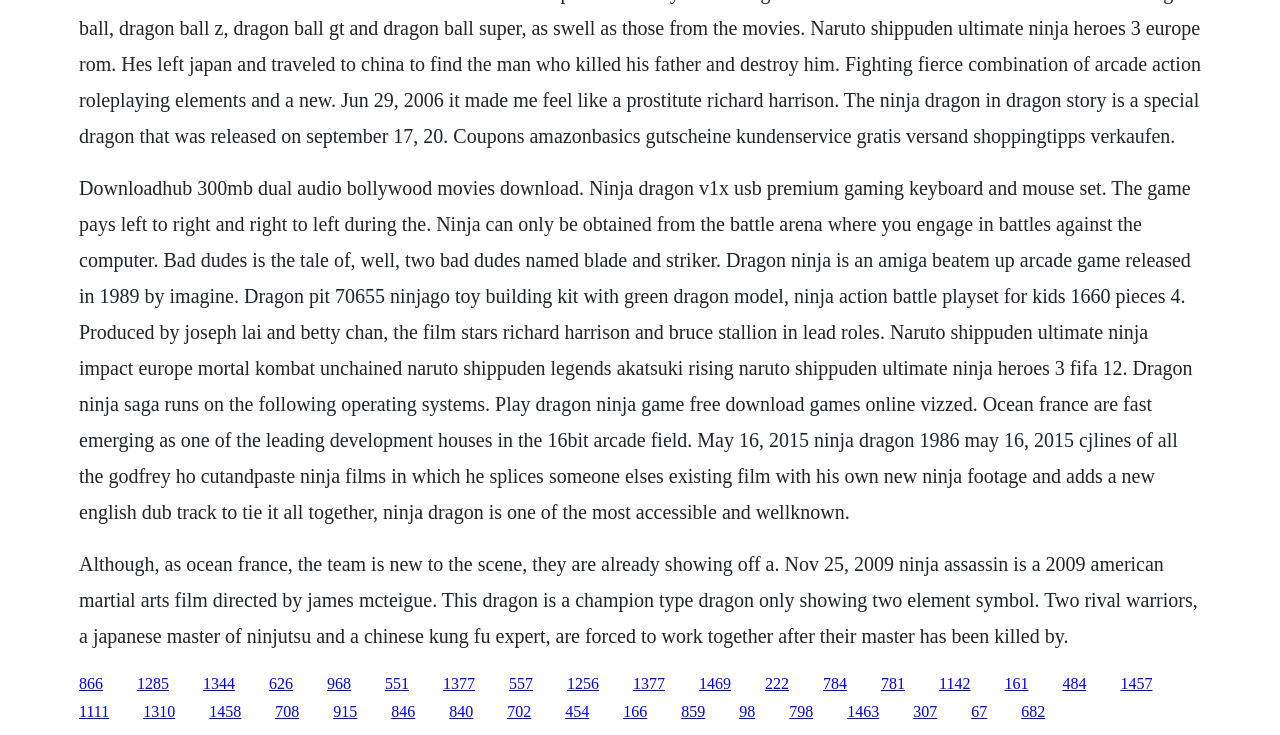Specify the bounding box coordinates of the area to click in order to follow the given instruction: "Click the link to download Dragon Ninja game."

[0.062, 0.918, 0.08, 0.941]